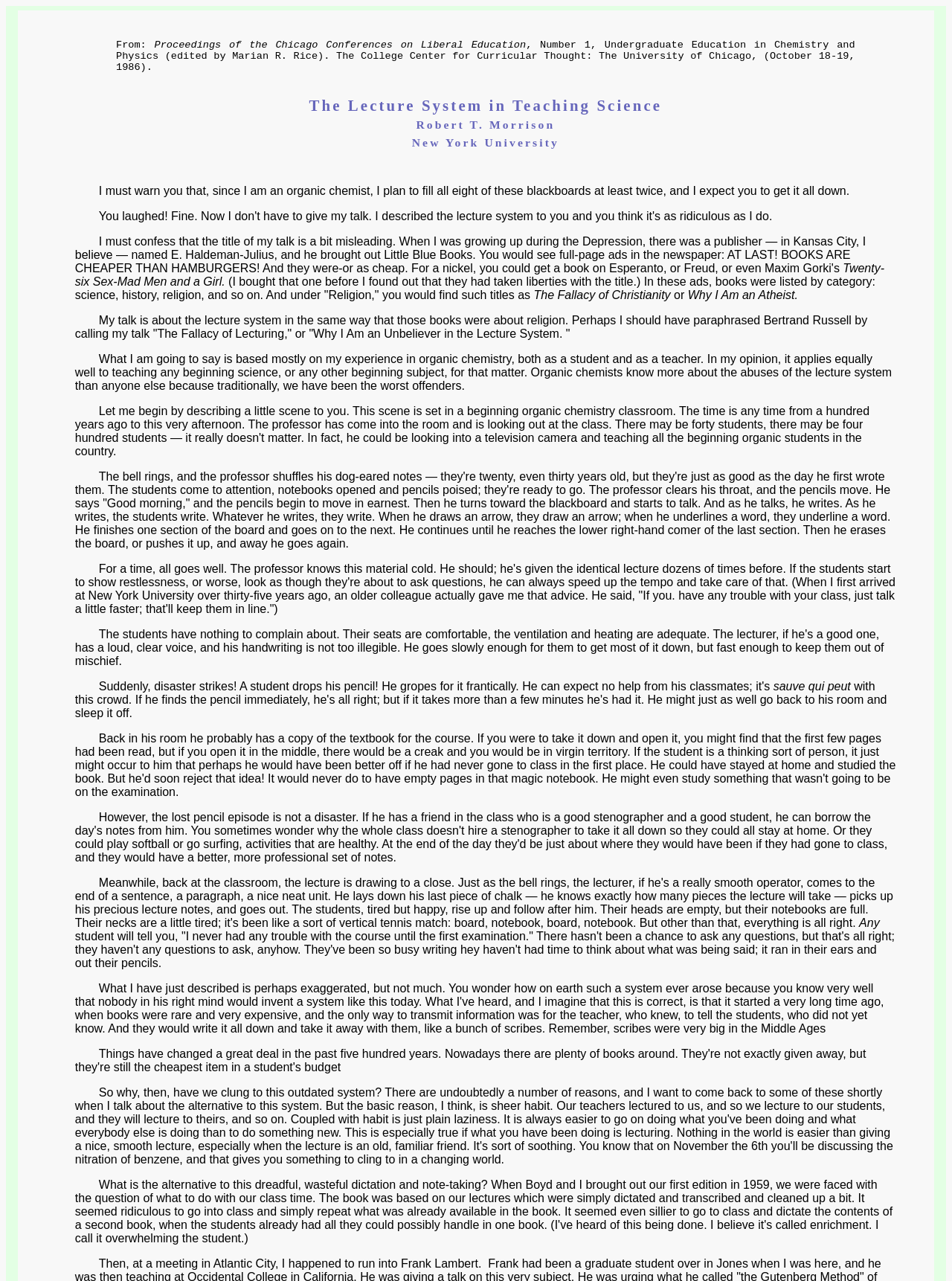Where did the author work?
Provide an in-depth answer to the question, covering all aspects.

The author, Robert T. Morrison, worked at New York University, which is mentioned in the text as his affiliation.